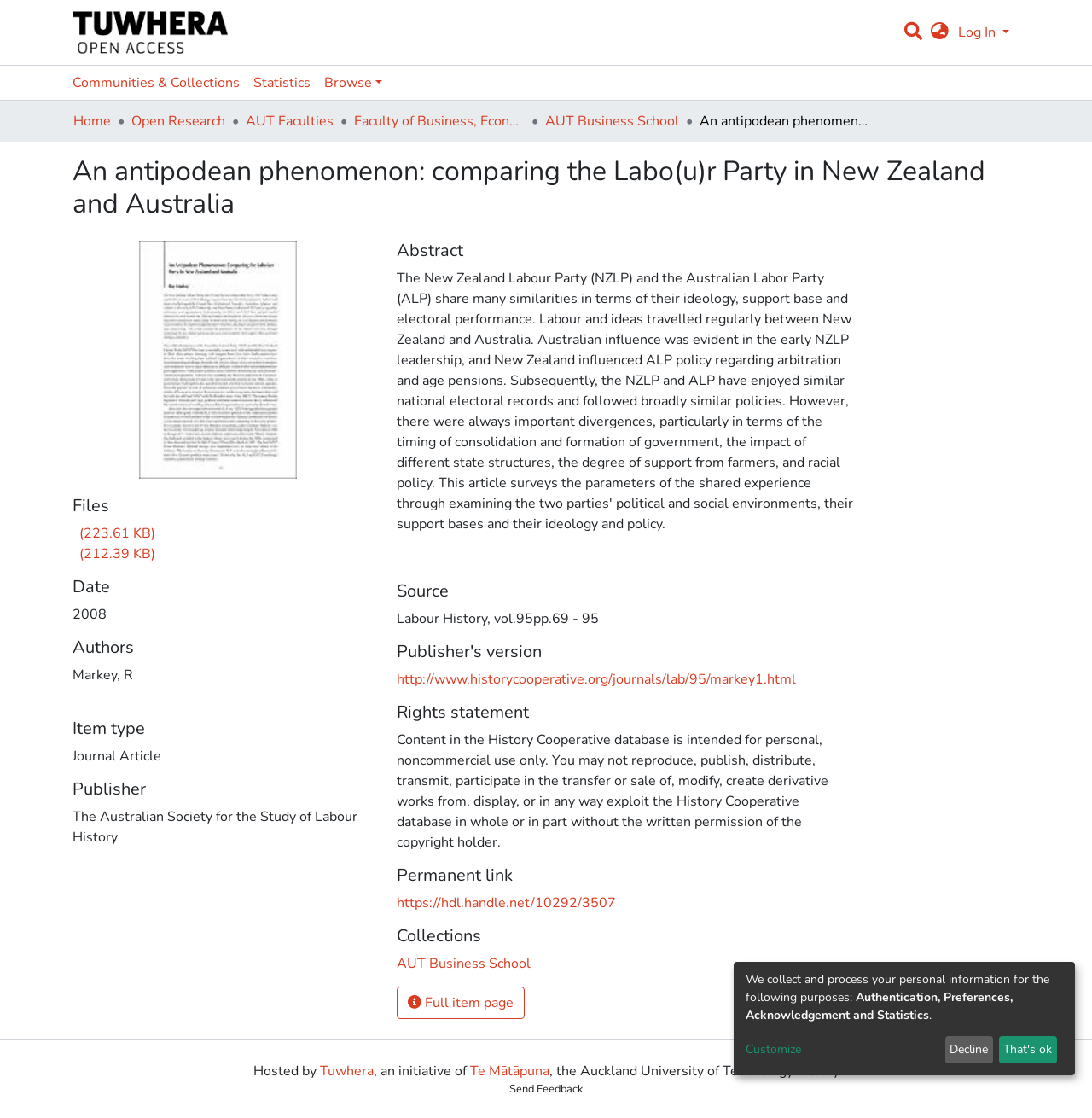Find the bounding box coordinates of the clickable area required to complete the following action: "go to payrix support".

None